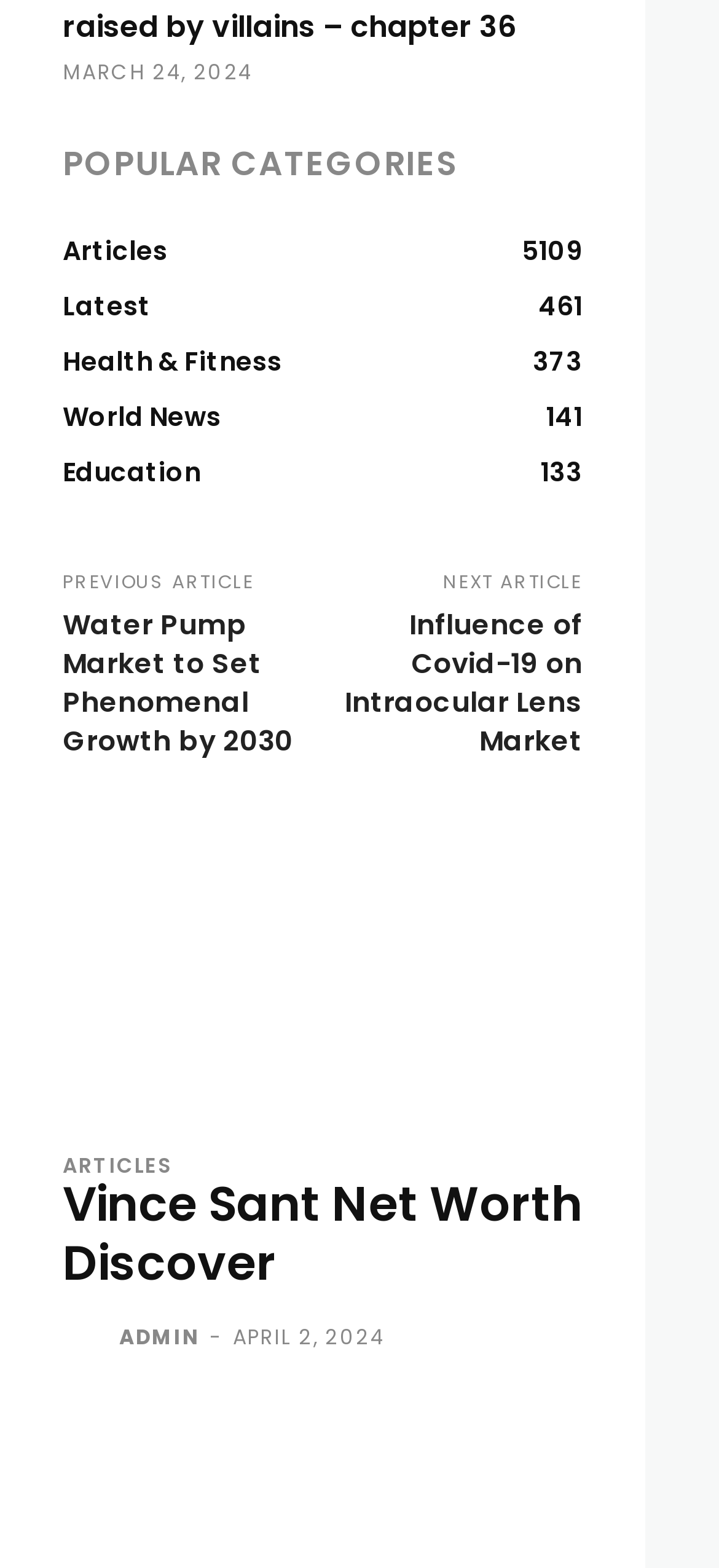Bounding box coordinates are specified in the format (top-left x, top-left y, bottom-right x, bottom-right y). All values are floating point numbers bounded between 0 and 1. Please provide the bounding box coordinate of the region this sentence describes: Health & Fitness373

[0.087, 0.213, 0.81, 0.248]